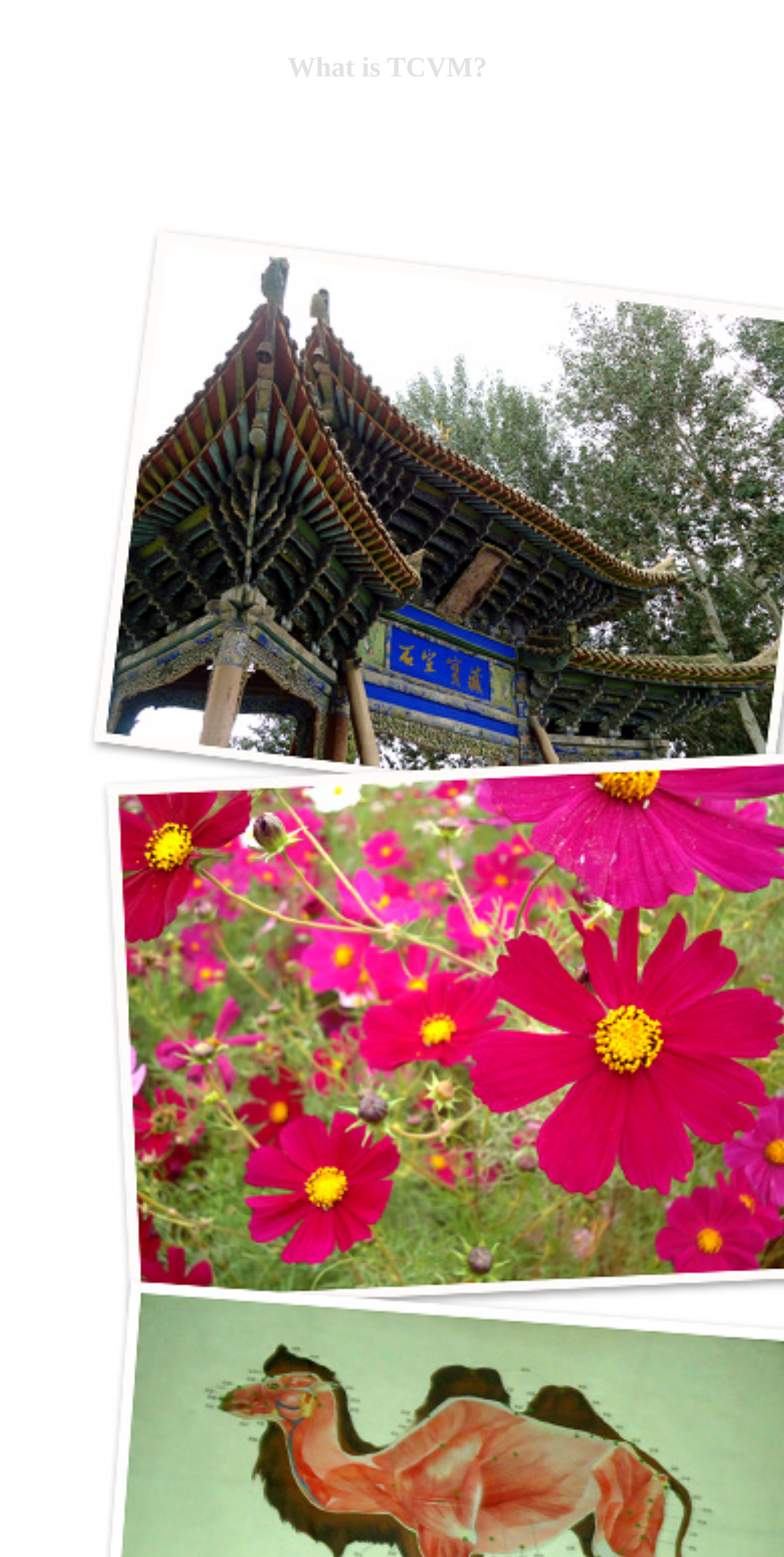Locate the bounding box for the described UI element: "Bio". Ensure the coordinates are four float numbers between 0 and 1, formatted as [left, top, right, bottom].

[0.197, 0.035, 0.326, 0.054]